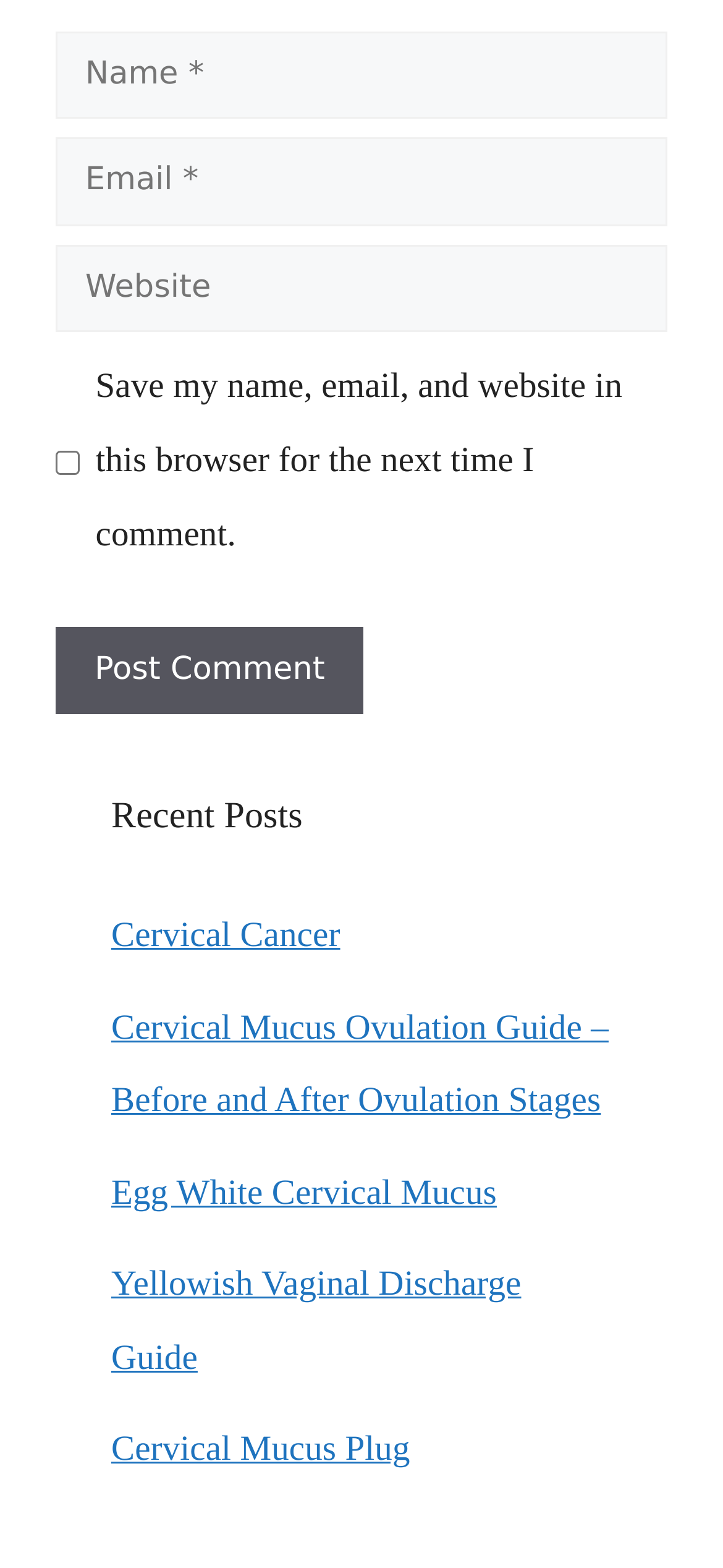Give a one-word or phrase response to the following question: What is the purpose of the checkbox?

Save comment info